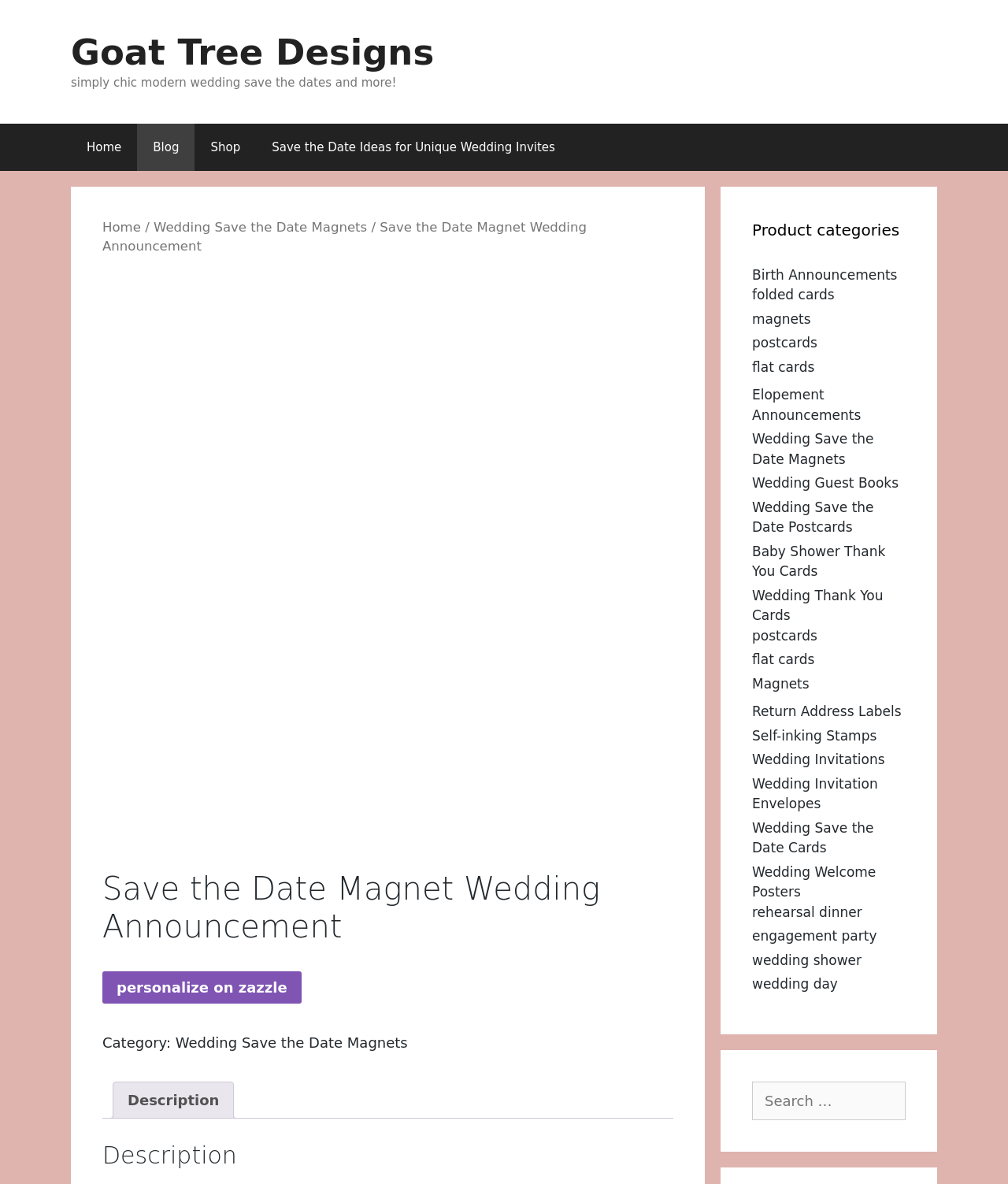Identify and provide the title of the webpage.

Save the Date Magnet Wedding Announcement